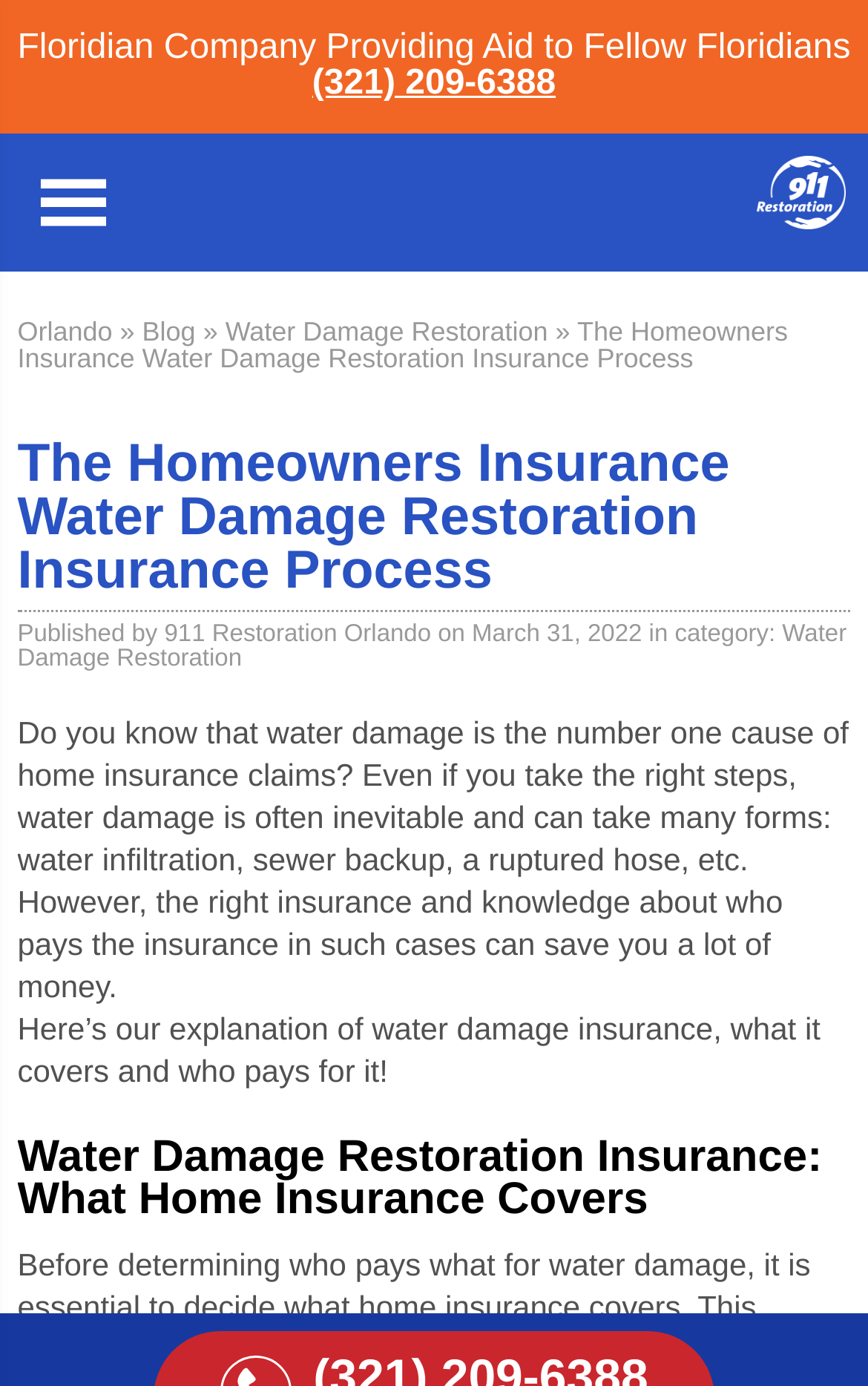What is the date of the published article?
Please provide a single word or phrase as the answer based on the screenshot.

March 31, 2022